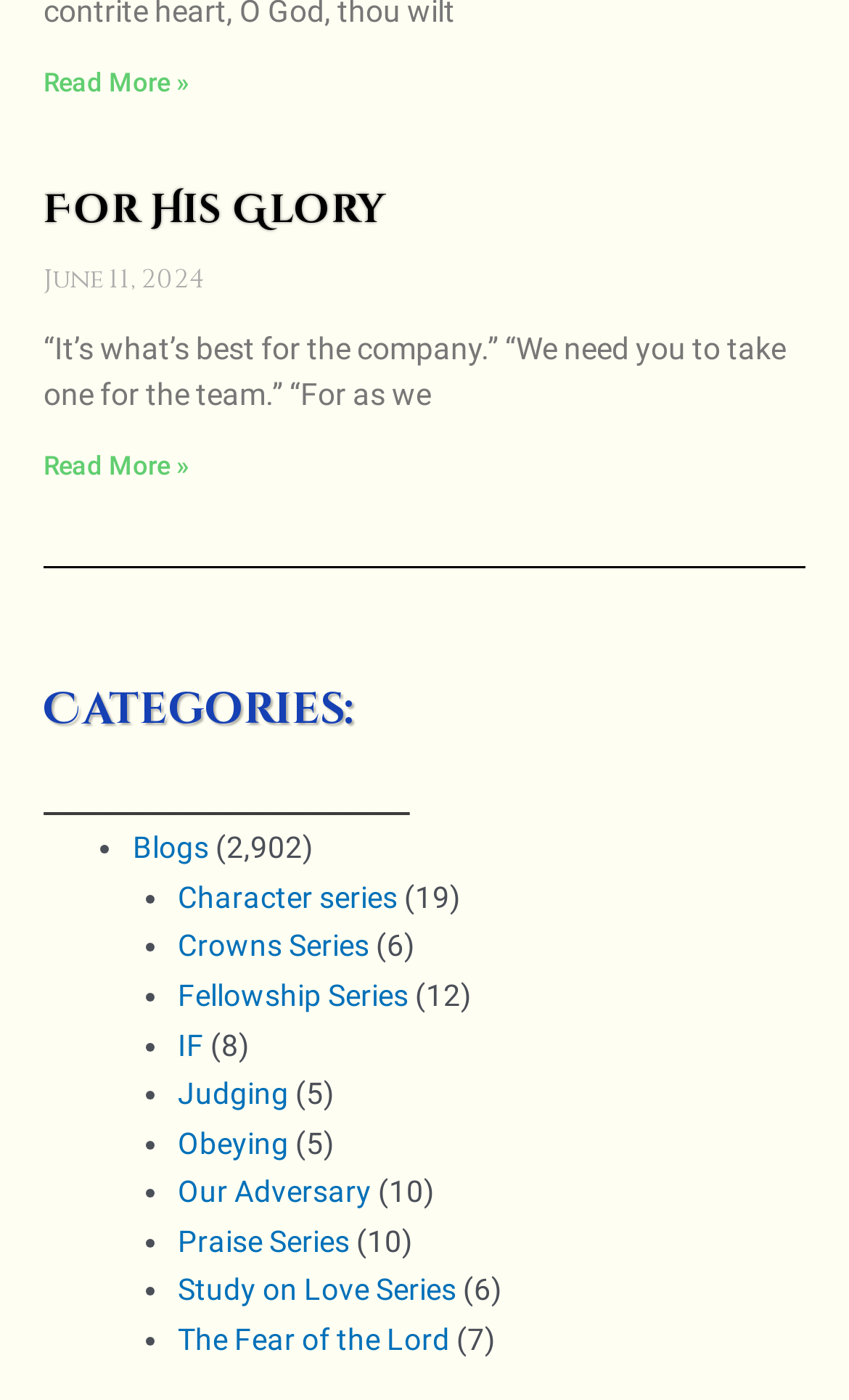What is the date of the article 'For His Glory'?
Please respond to the question with as much detail as possible.

The date of the article 'For His Glory' can be found by looking at the static text element with the text 'June 11, 2024' which is a sibling of the heading element with the text 'For His Glory'.